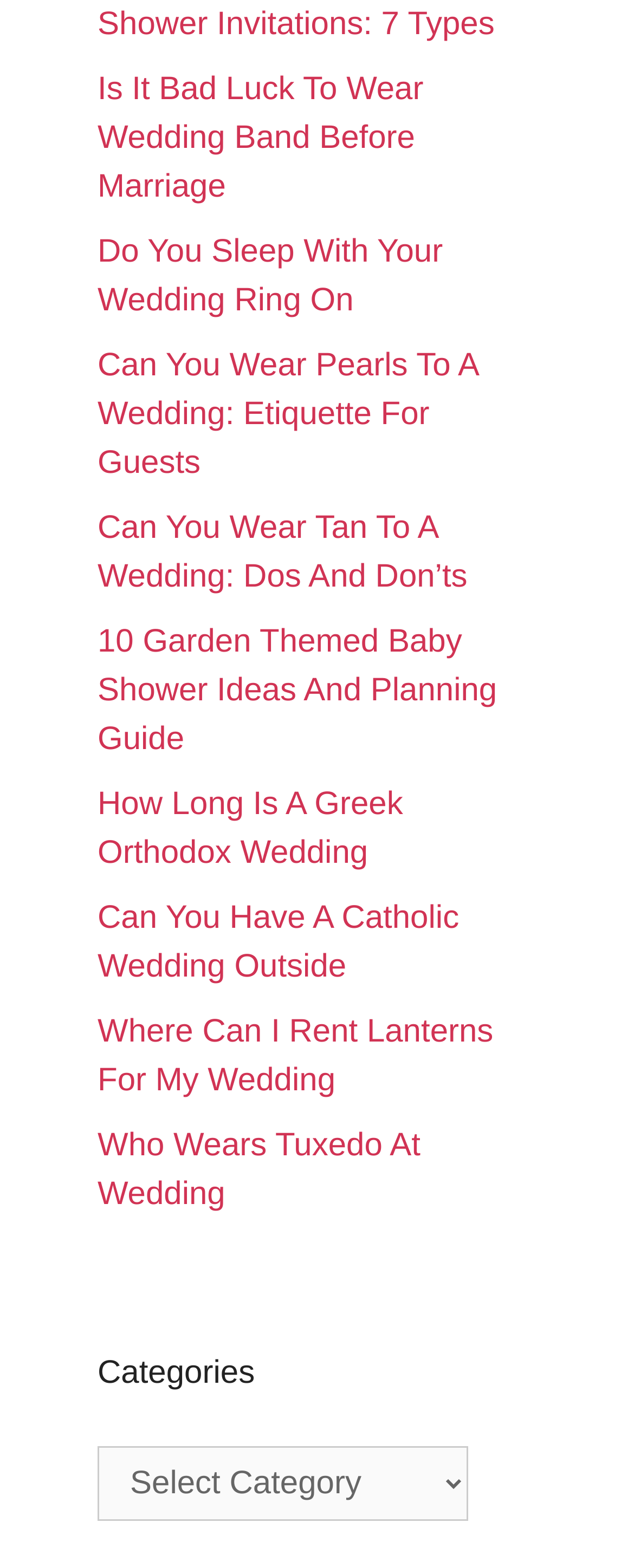Please identify the bounding box coordinates of the clickable area that will fulfill the following instruction: "Click on 'Is It Bad Luck To Wear Wedding Band Before Marriage'". The coordinates should be in the format of four float numbers between 0 and 1, i.e., [left, top, right, bottom].

[0.154, 0.046, 0.668, 0.131]